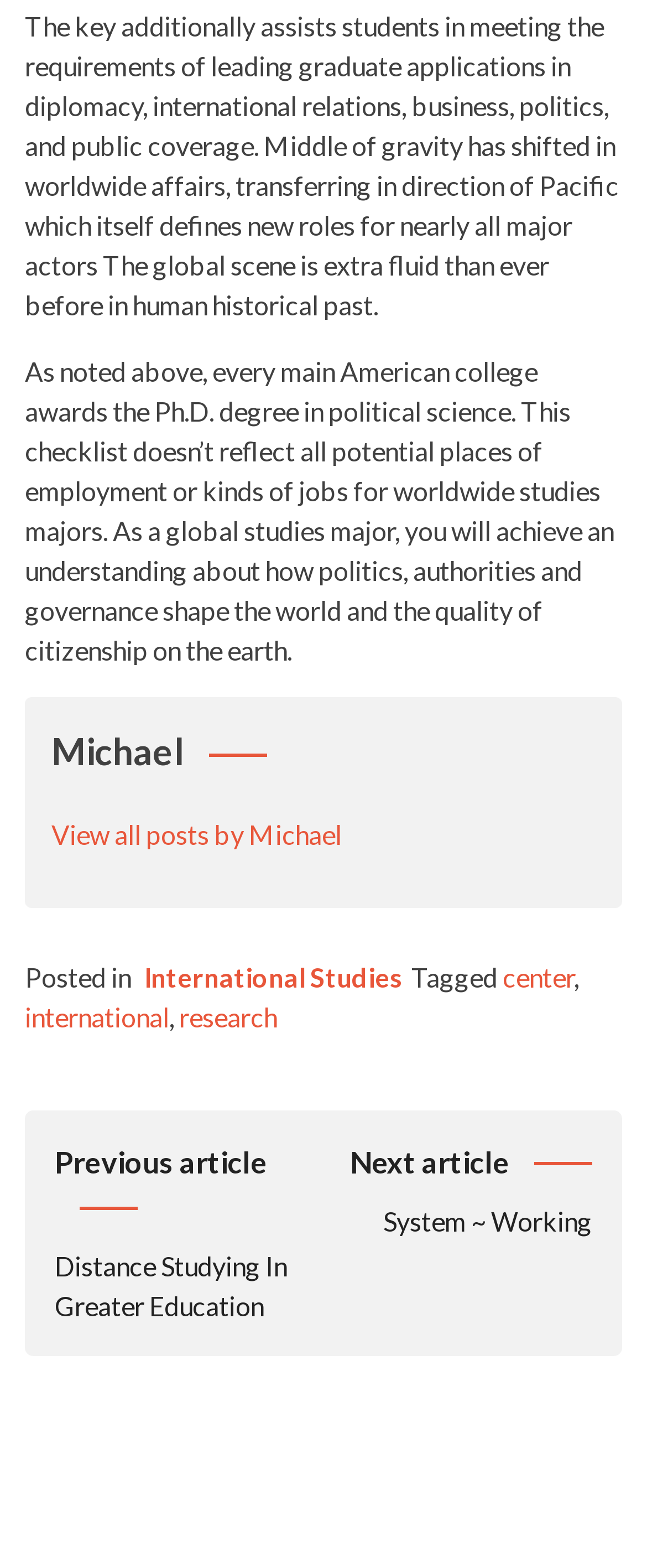What is the previous article about?
Please provide a detailed and thorough answer to the question.

The previous article can be identified by looking at the link element with the text 'Previous article Distance Studying In Greater Education', which is located in the post navigation section of the webpage.